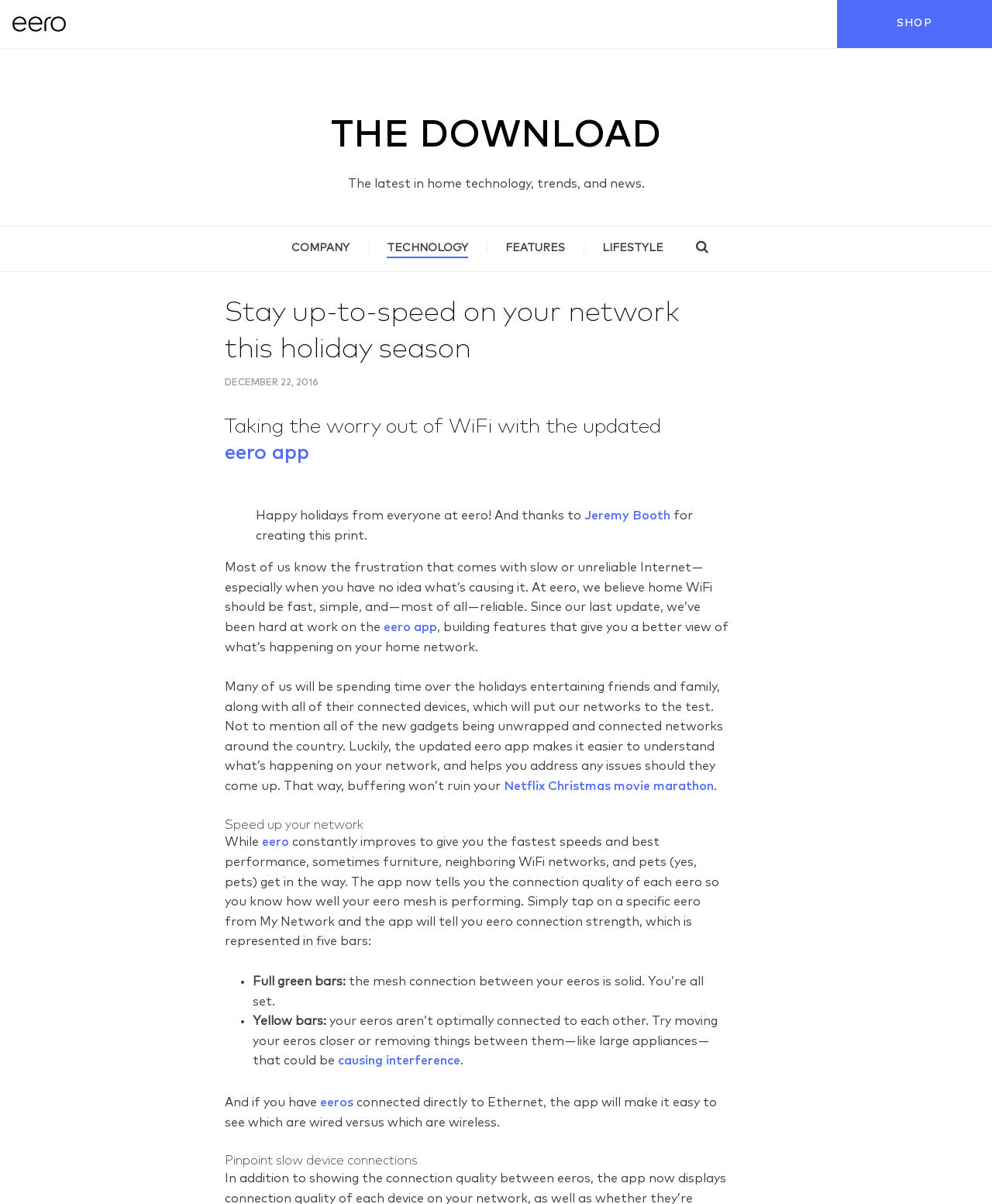Find the bounding box coordinates of the element's region that should be clicked in order to follow the given instruction: "Learn about COMPANY". The coordinates should consist of four float numbers between 0 and 1, i.e., [left, top, right, bottom].

[0.275, 0.188, 0.371, 0.225]